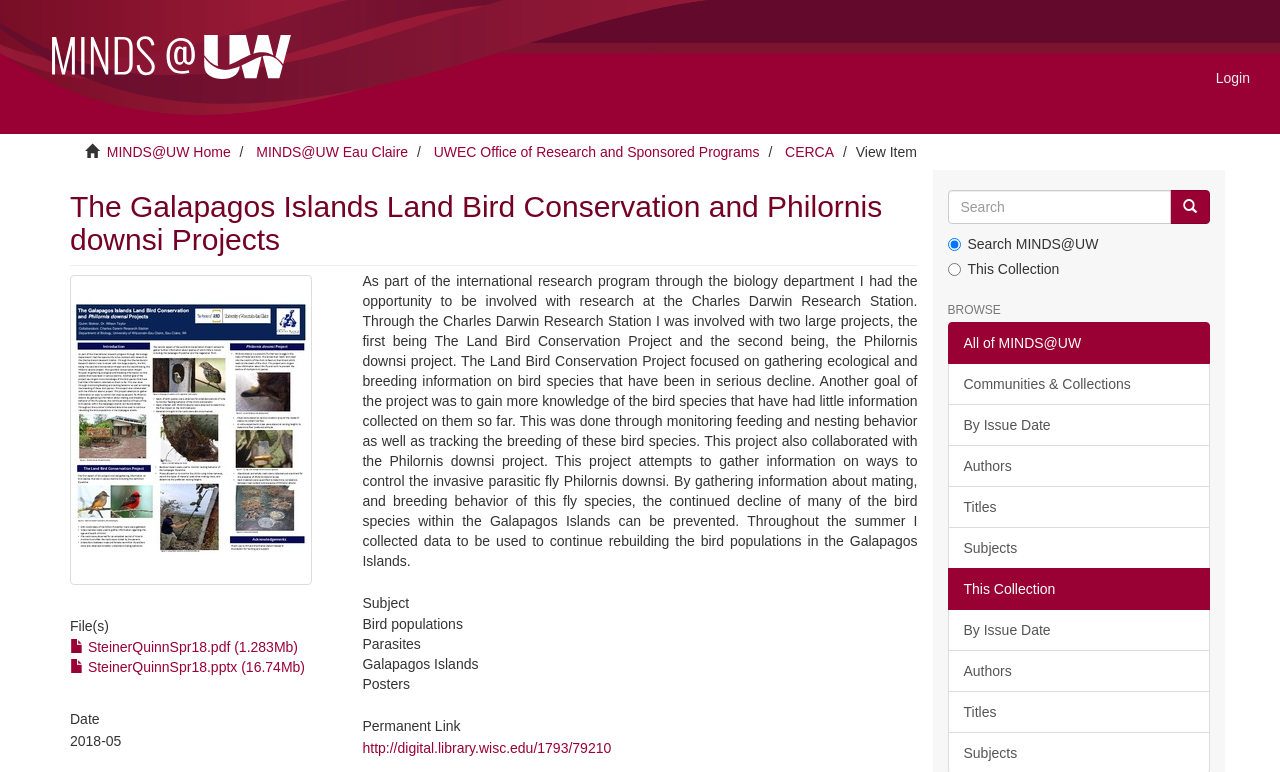Locate the bounding box of the UI element based on this description: "Wix.com". Provide four float numbers between 0 and 1 as [left, top, right, bottom].

None